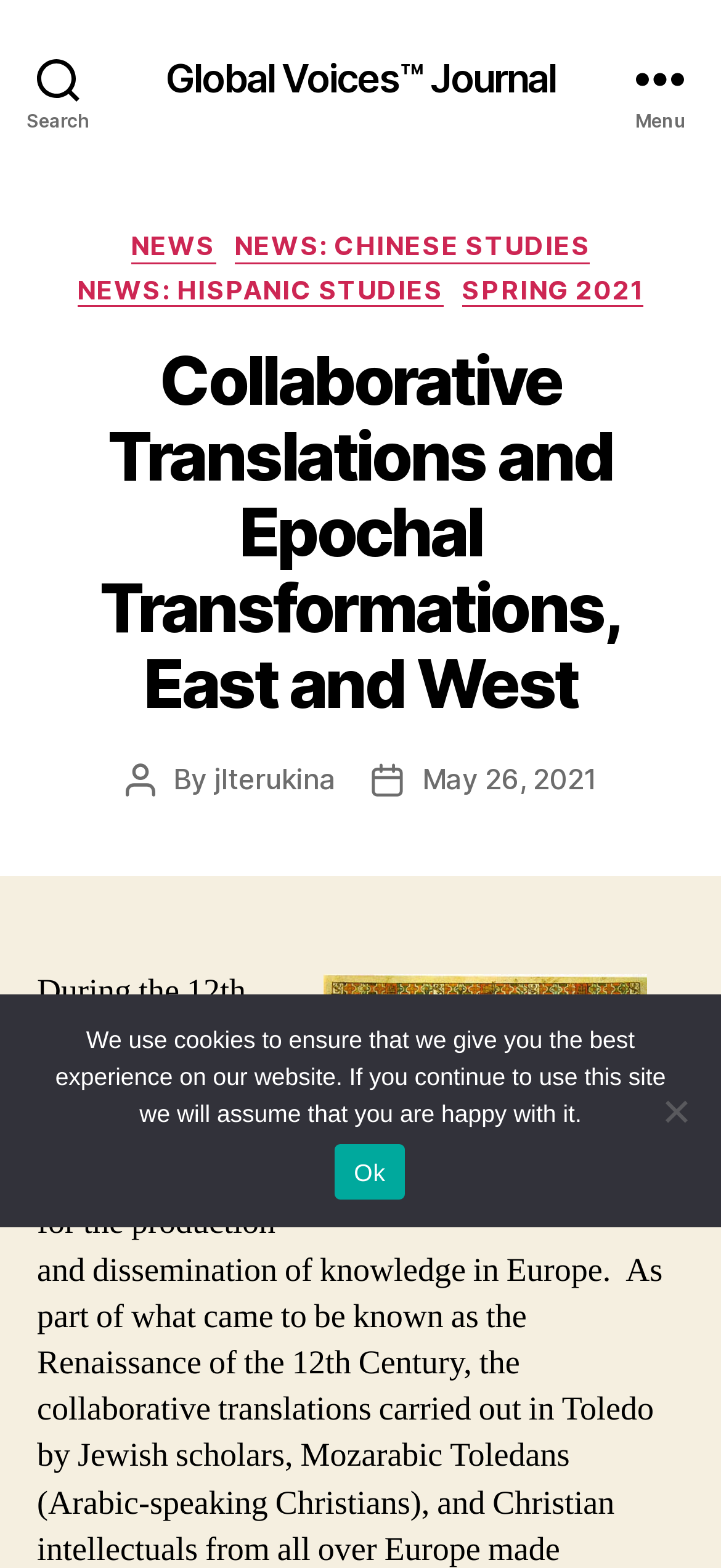Please give a one-word or short phrase response to the following question: 
What is the category of the post?

NEWS